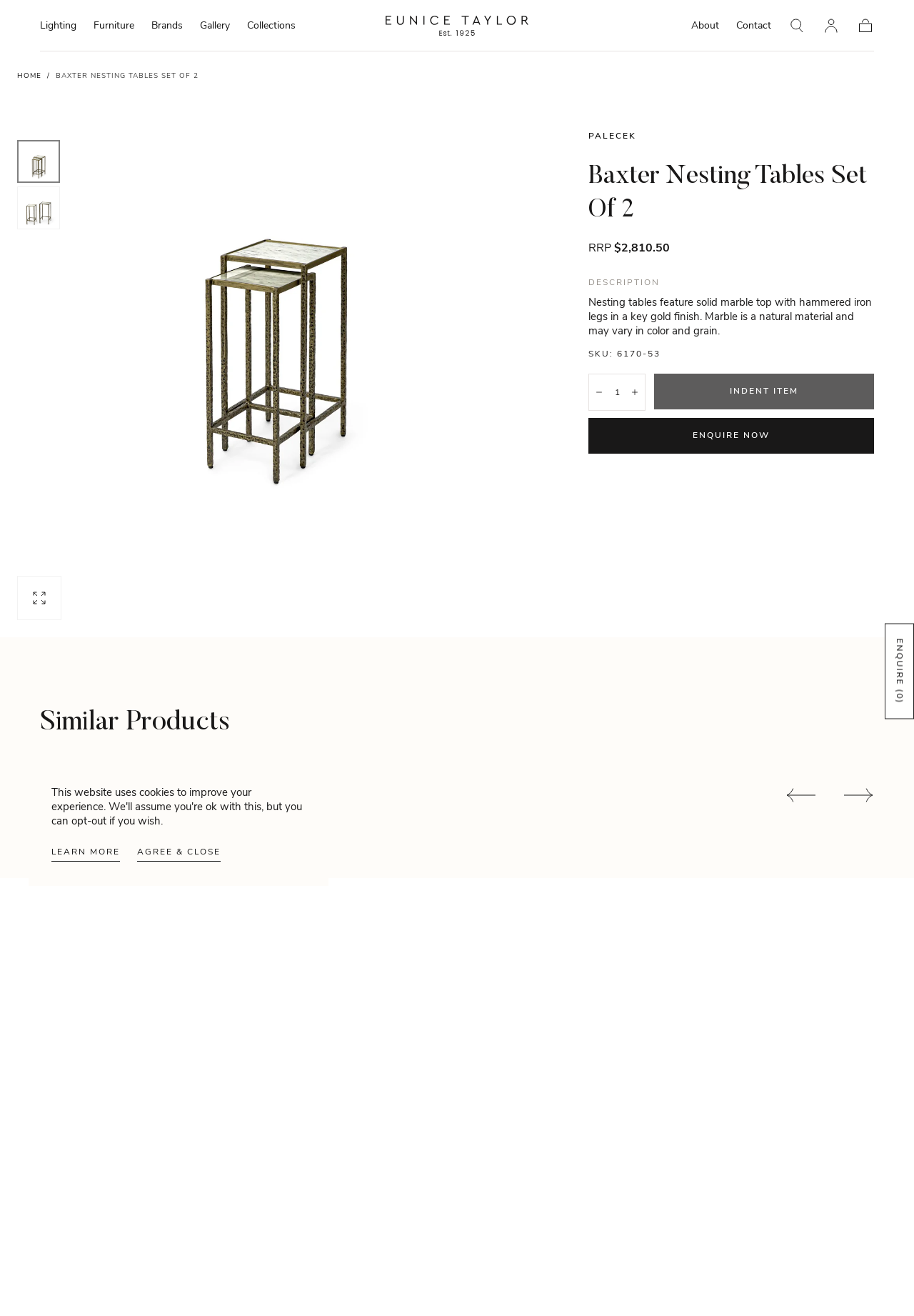What is the name of the product?
Craft a detailed and extensive response to the question.

I found the name of the product by looking at the heading 'Baxter Nesting Tables Set Of 2' at the top of the product description section, which suggests that this is the name of the product.